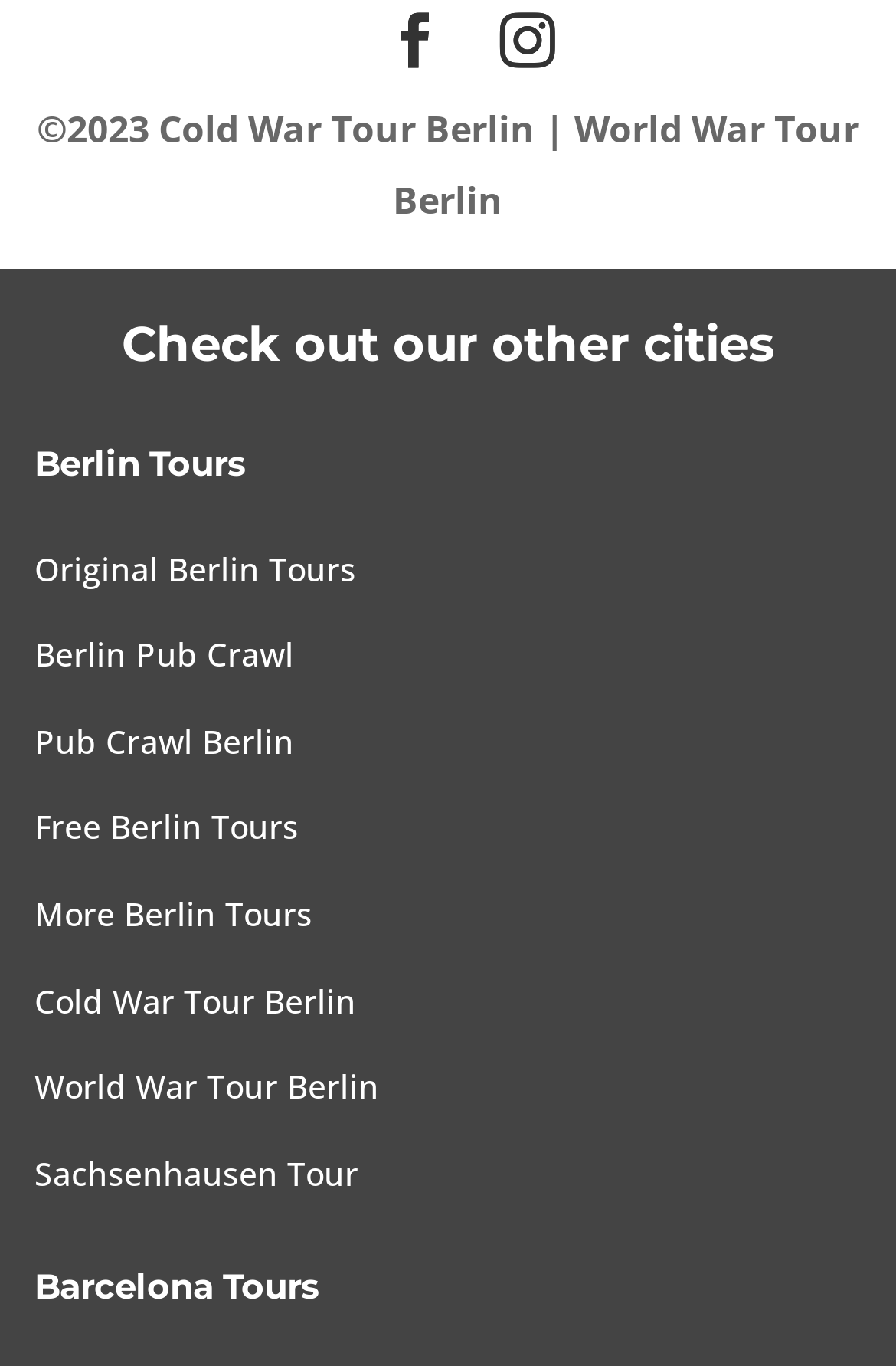Determine the bounding box coordinates for the clickable element required to fulfill the instruction: "Browse Barcelona Tours". Provide the coordinates as four float numbers between 0 and 1, i.e., [left, top, right, bottom].

[0.038, 0.928, 0.962, 0.975]